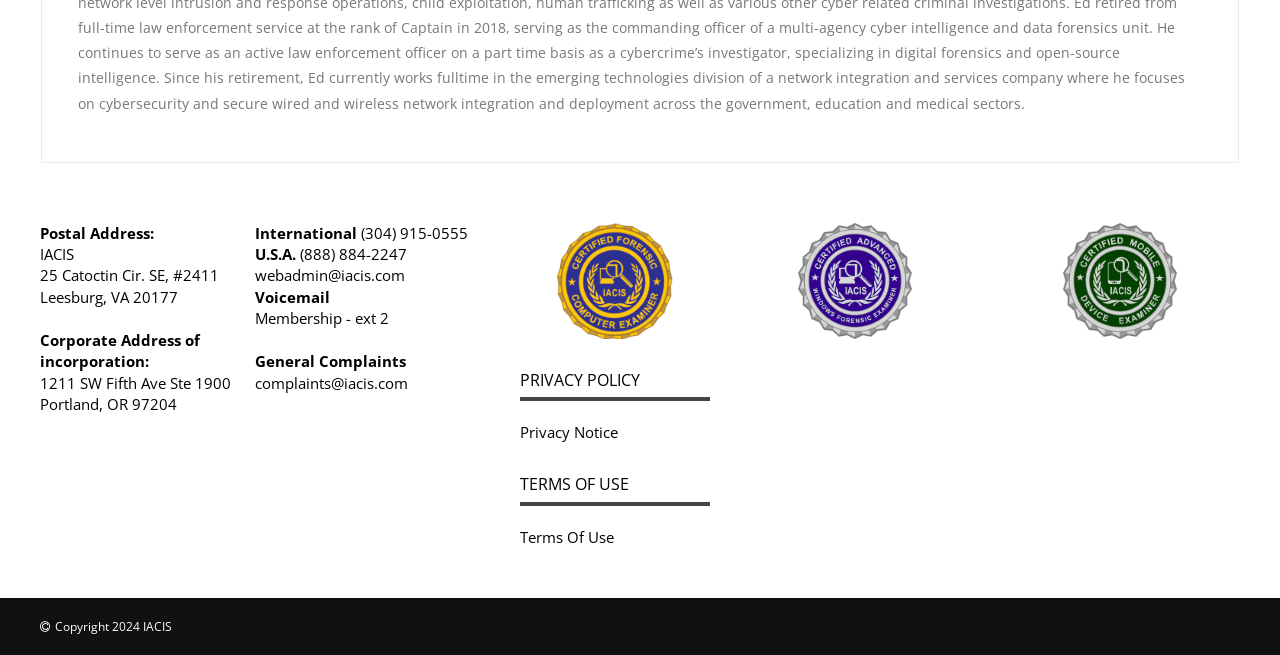Please find the bounding box for the UI component described as follows: "complaints@iacis.com".

[0.199, 0.569, 0.319, 0.599]